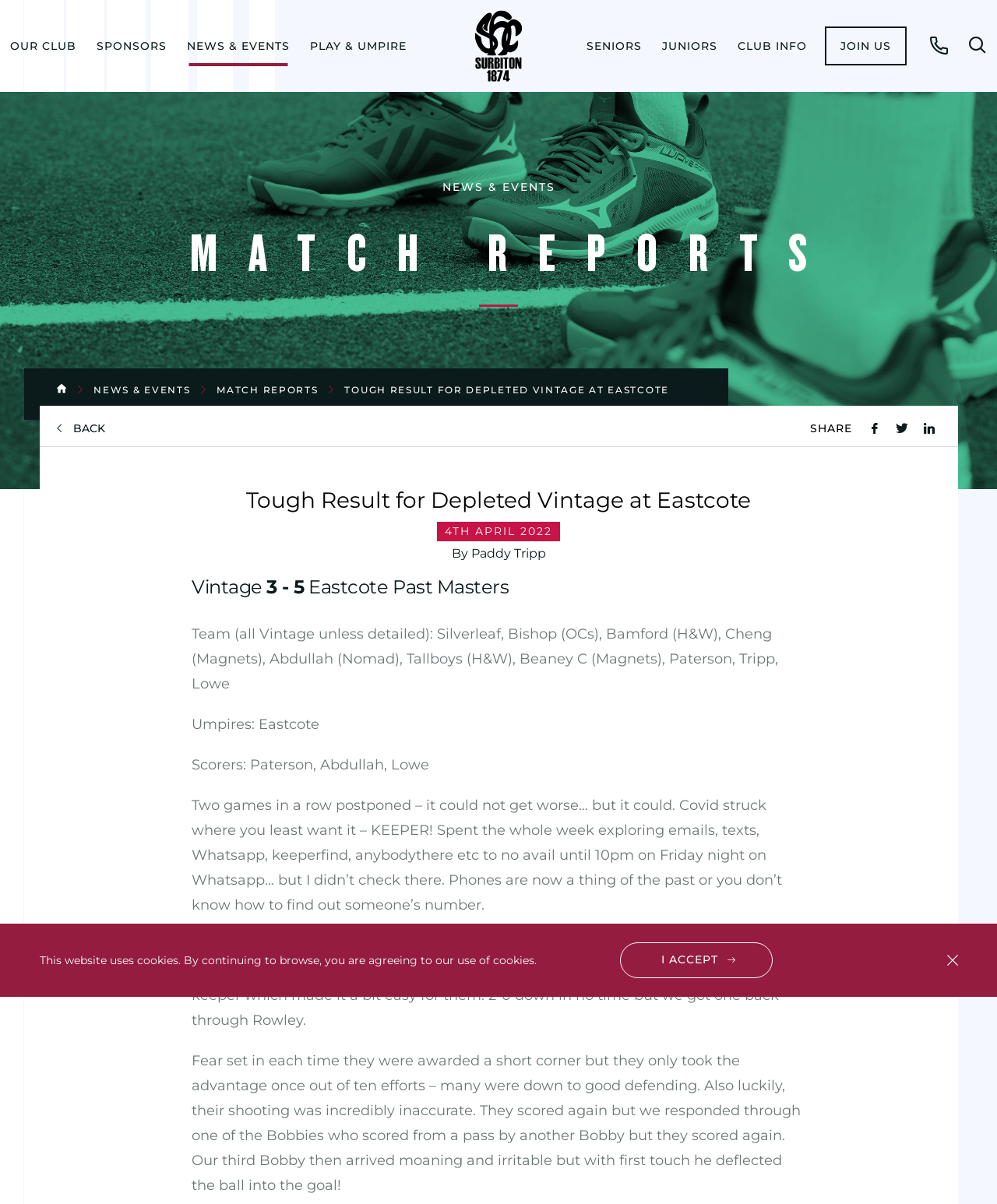Find the bounding box coordinates of the element's region that should be clicked in order to follow the given instruction: "Open the search form". The coordinates should consist of four float numbers between 0 and 1, i.e., [left, top, right, bottom].

[0.971, 0.03, 0.989, 0.046]